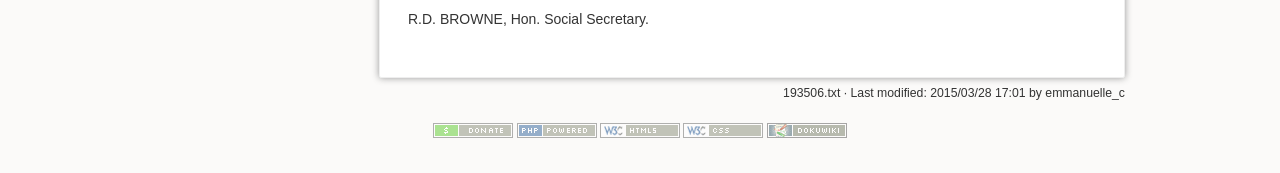Please examine the image and answer the question with a detailed explanation:
What is the purpose of the image next to the 'Donate' link?

The image next to the 'Donate' link is an icon that represents the 'Donate' action. It is likely used to visually reinforce the purpose of the link.